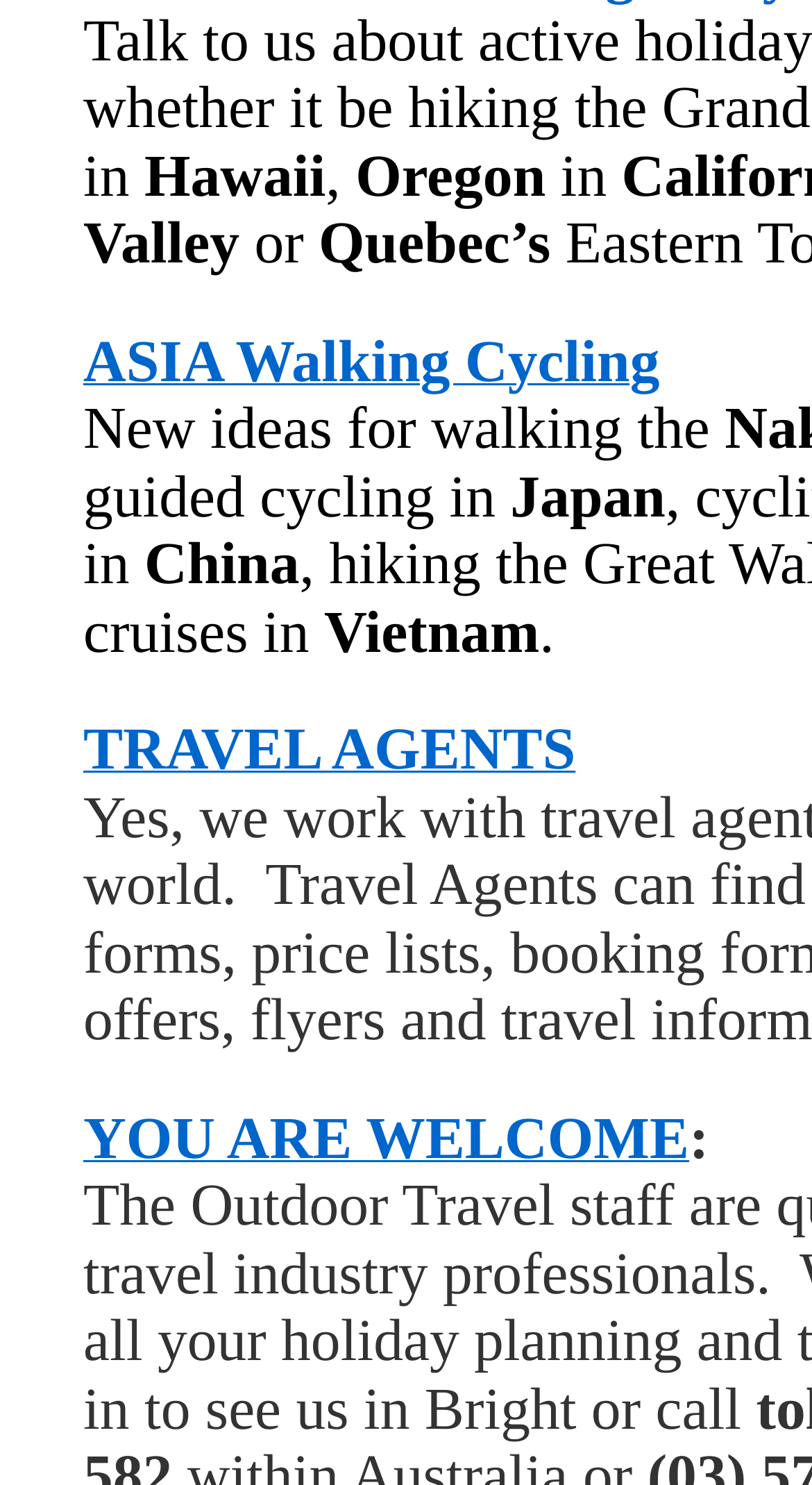What is the theme of the webpage?
Using the image, answer in one word or phrase.

Travel